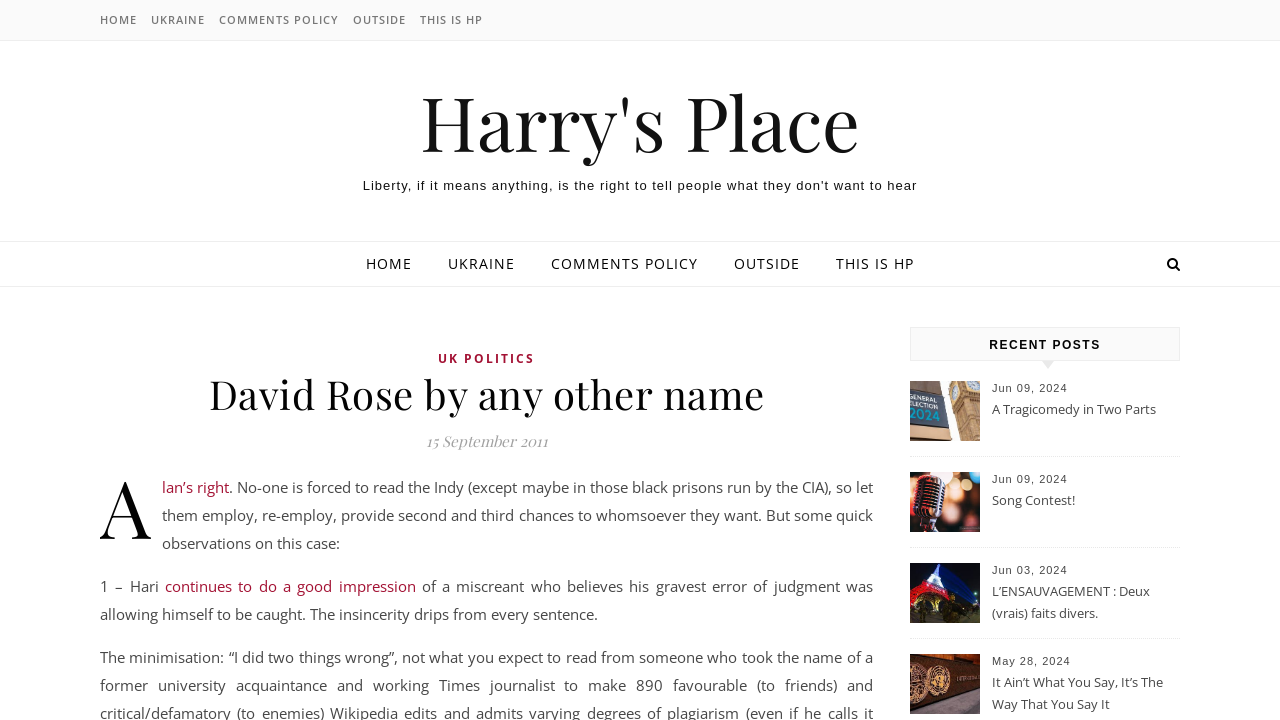Identify the bounding box of the UI component described as: "Ukraine".

[0.114, 0.0, 0.164, 0.056]